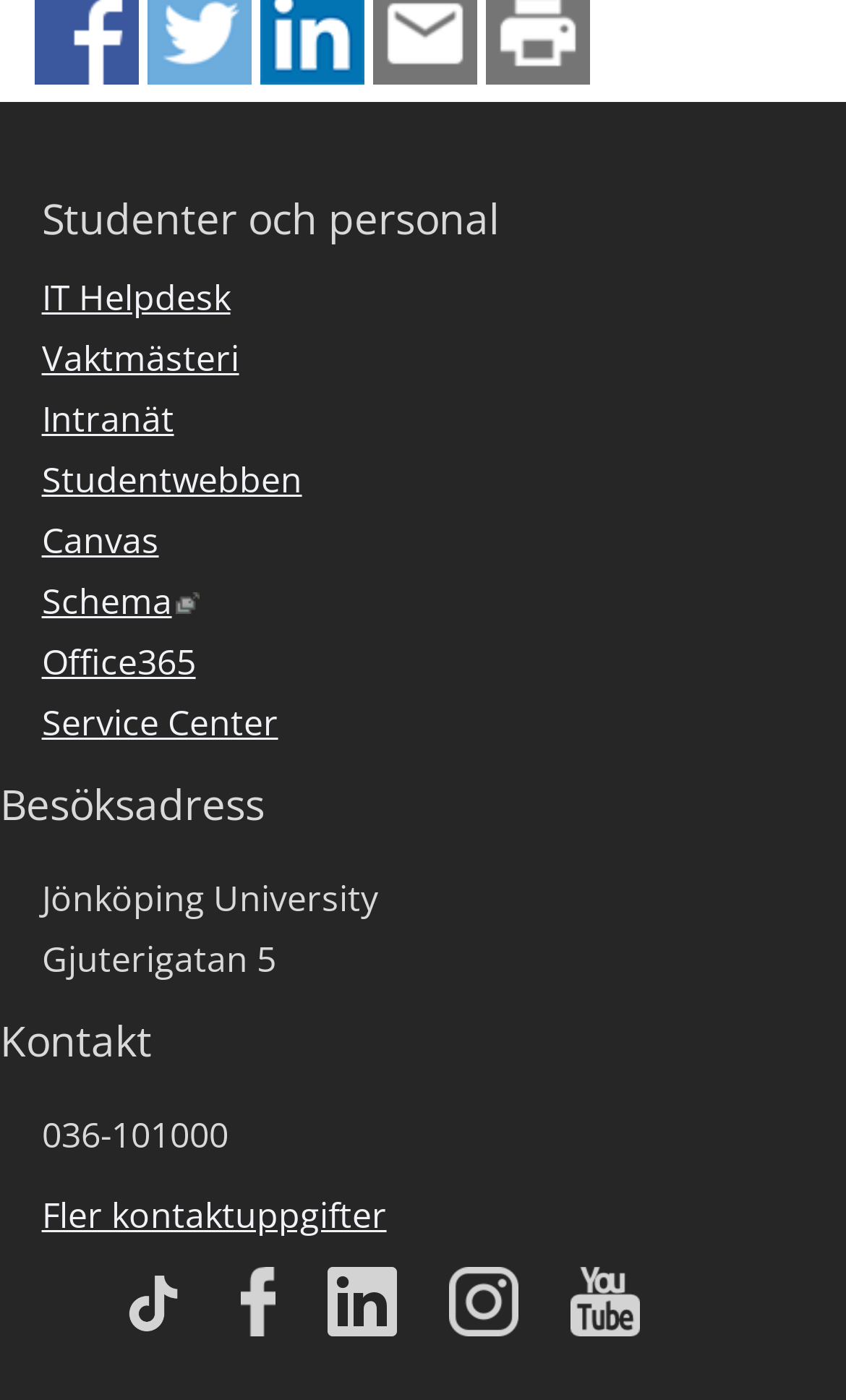Provide a short answer using a single word or phrase for the following question: 
How can I contact the university?

036-101000